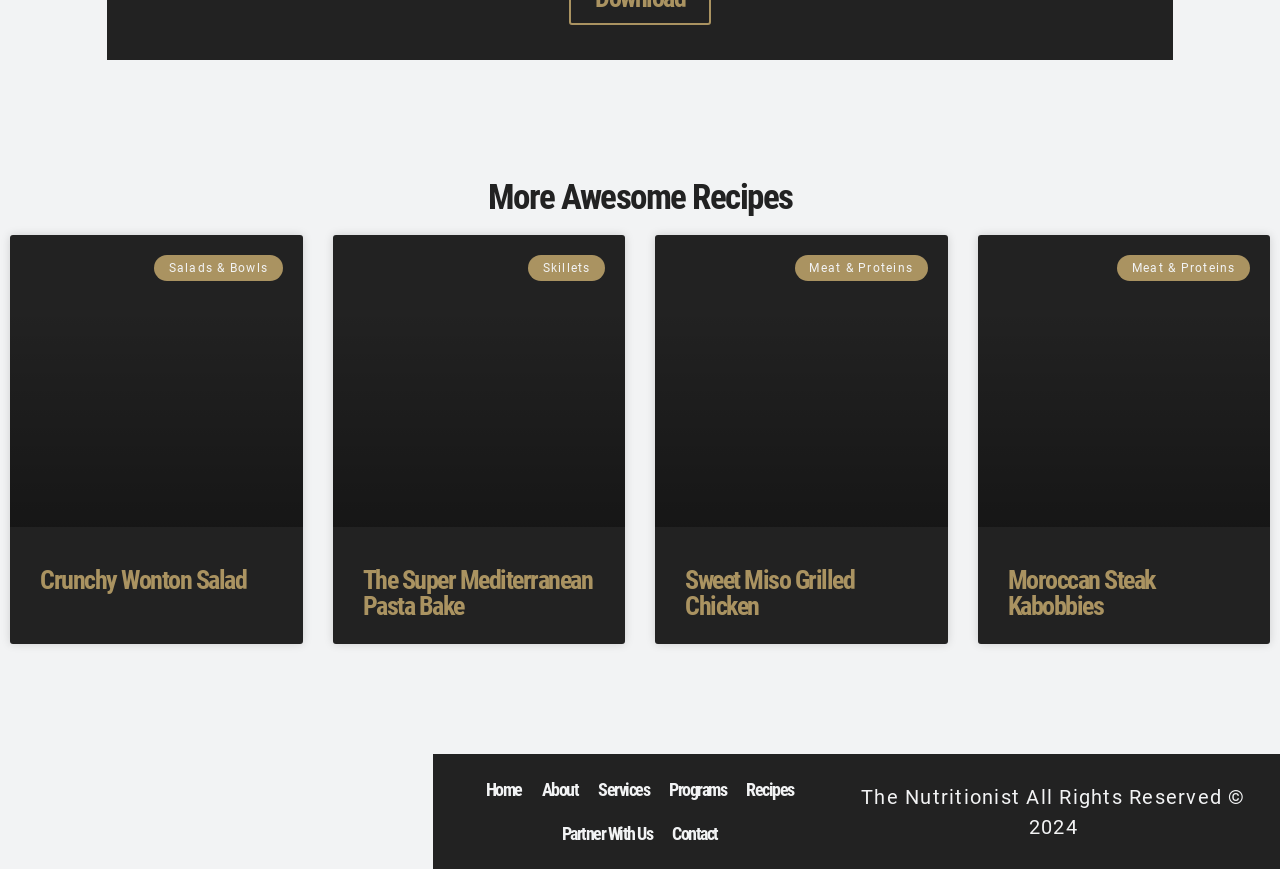Kindly respond to the following question with a single word or a brief phrase: 
What is the name of the first recipe listed under Skillets?

The Super Mediterranean Pasta Bake